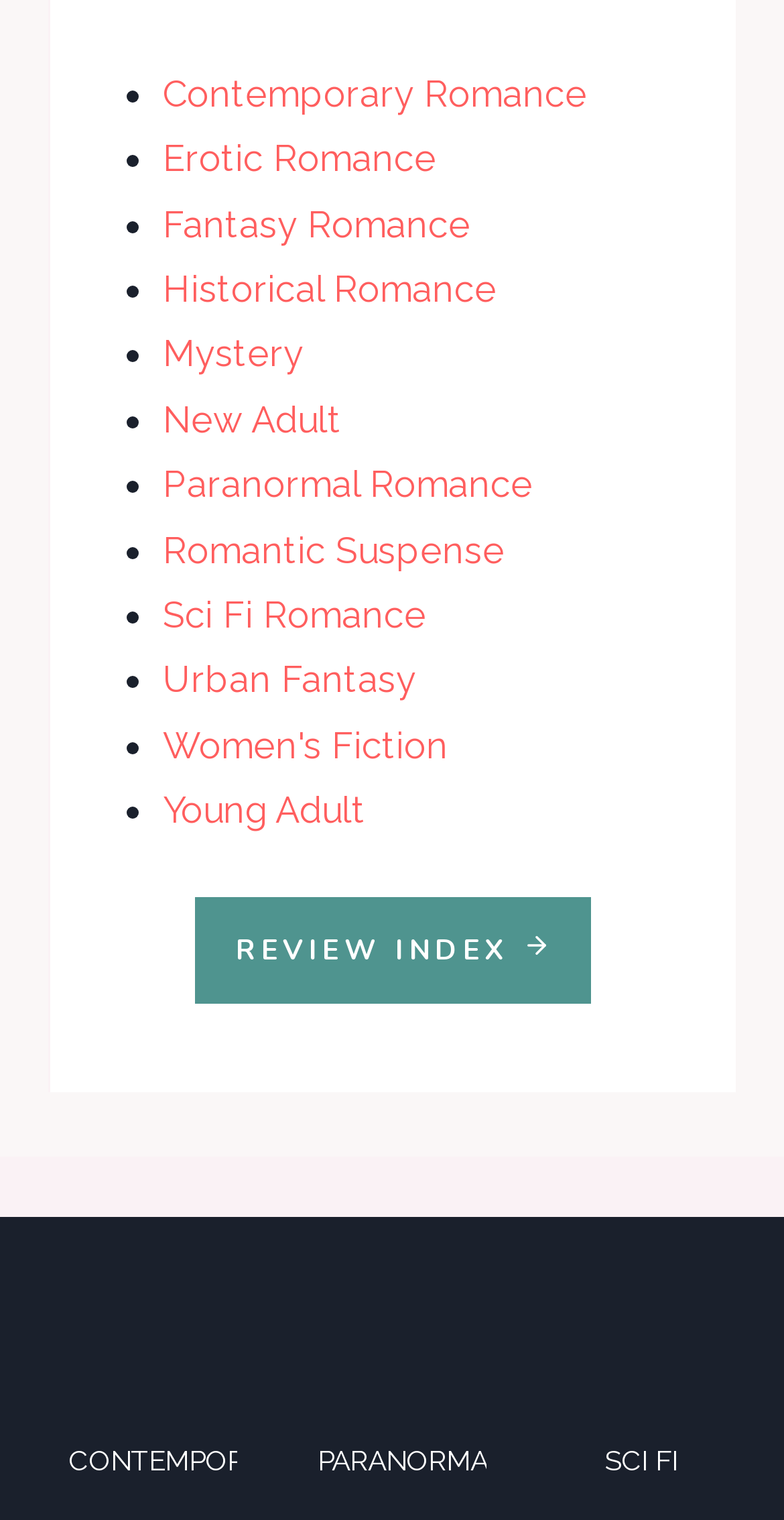What genre is listed first?
Observe the image and answer the question with a one-word or short phrase response.

Contemporary Romance